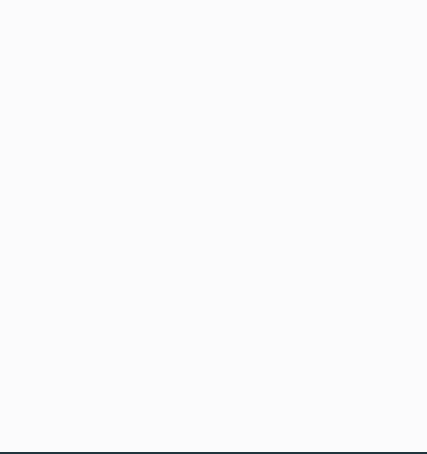What is the purpose of the banner's design?
Based on the image, give a one-word or short phrase answer.

cohesive branding experience